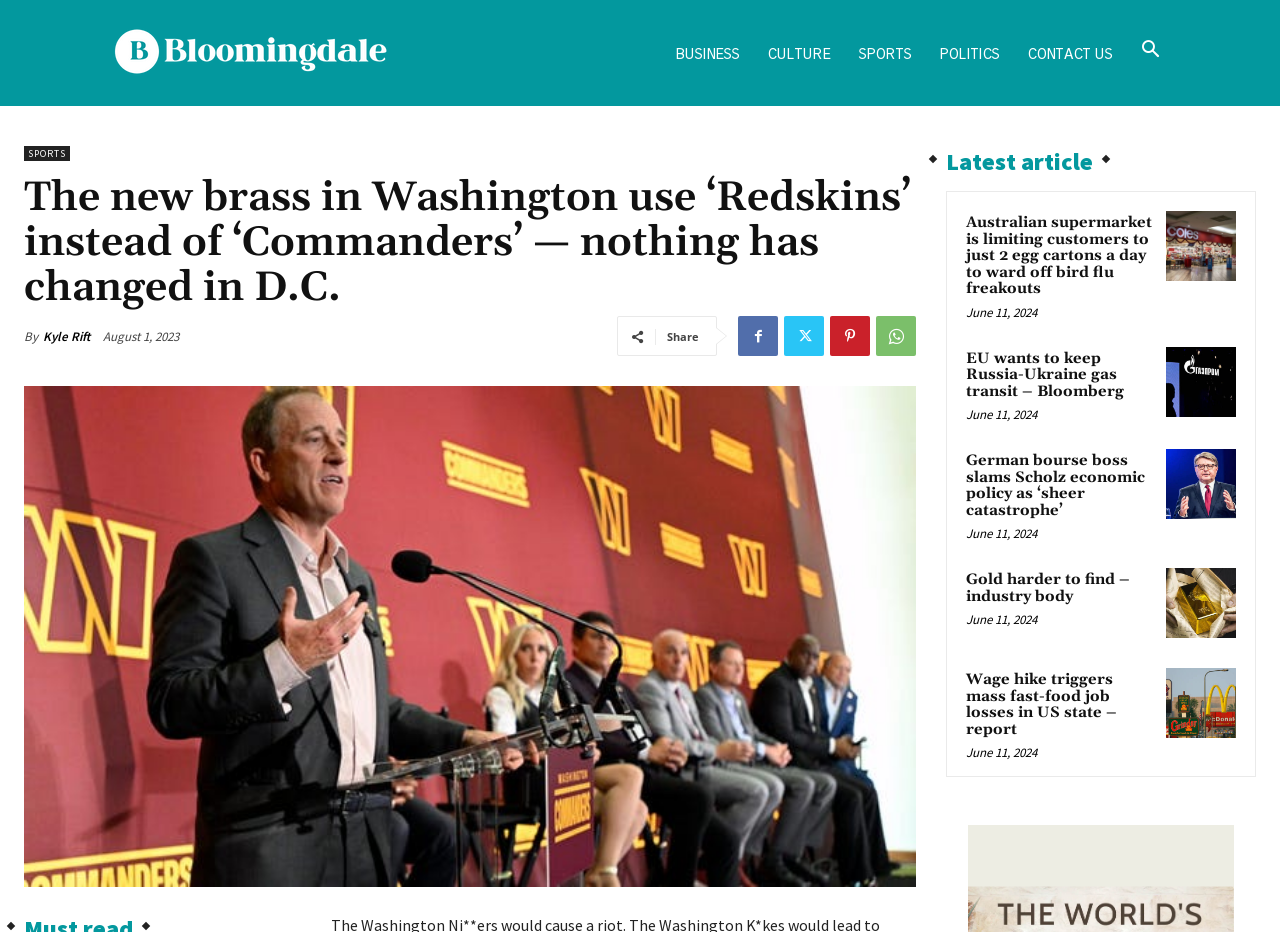Find the headline of the webpage and generate its text content.

The new brass in Washington use ‘Redskins’ instead of ‘Commanders’ — nothing has changed in D.C.